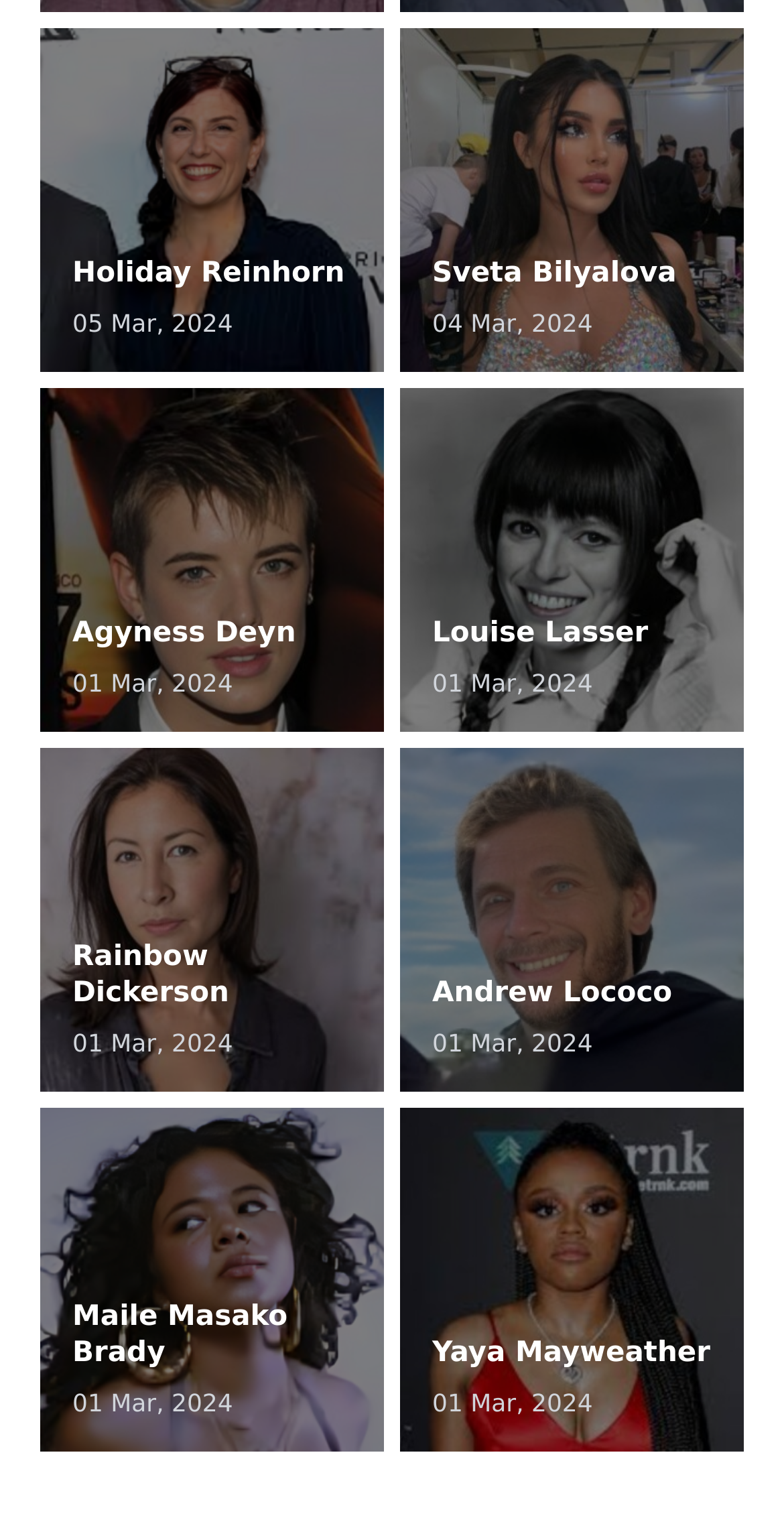What is the common theme among the links?
Based on the image, answer the question with as much detail as possible.

Upon examining the links, I notice that they all have names of individuals, along with dates. The names seem to be of celebrities, and the dates might be their birthdays or some other significant events. This leads me to conclude that the common theme among the links is celebrities.